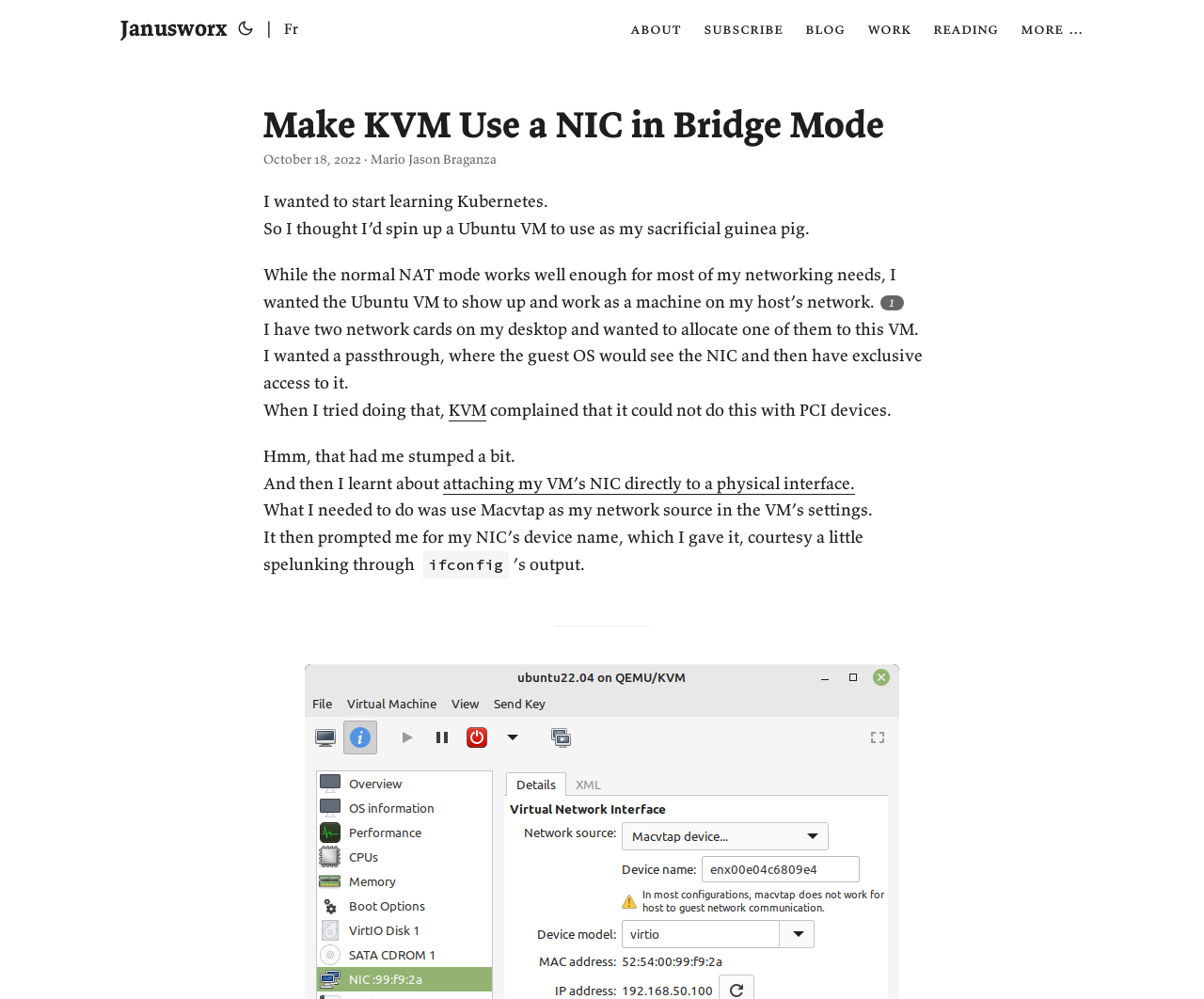Please respond in a single word or phrase: 
What command is used to find the NIC's device name?

ifconfig